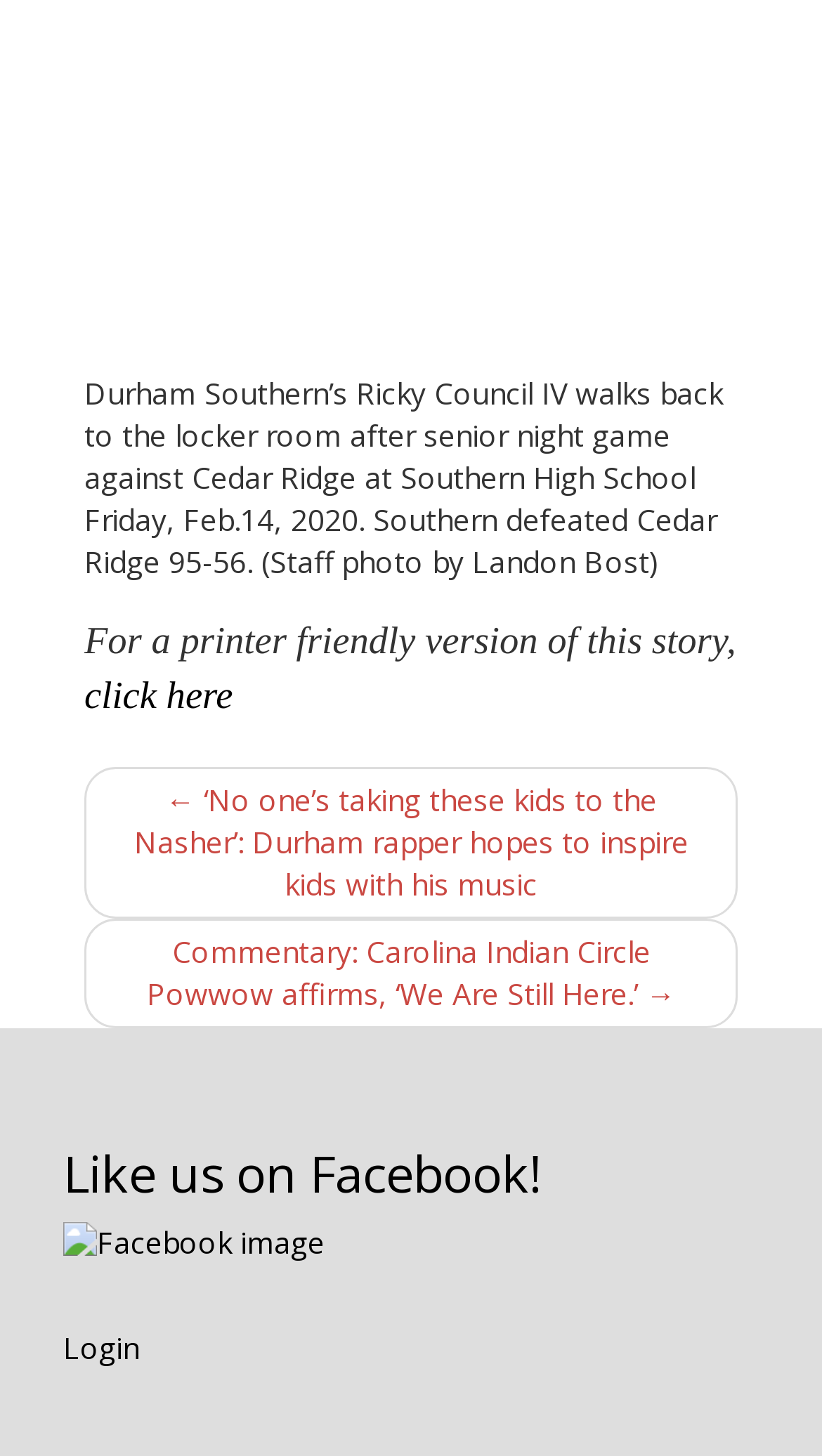Using the description "parent_node: Like us on Facebook!", predict the bounding box of the relevant HTML element.

[0.077, 0.848, 0.395, 0.875]